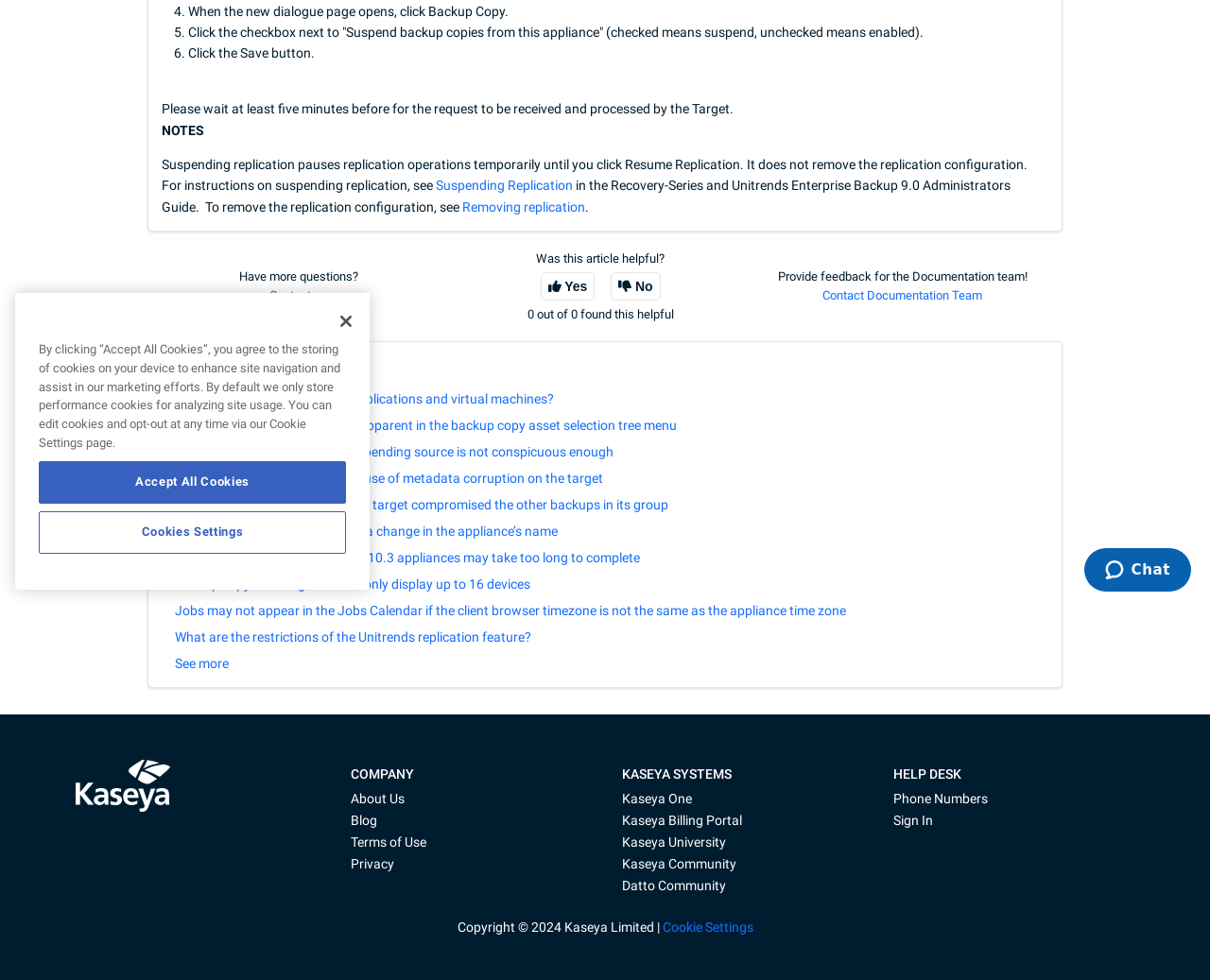Predict the bounding box of the UI element based on this description: "Kaseya Billing Portal".

[0.511, 0.826, 0.616, 0.848]